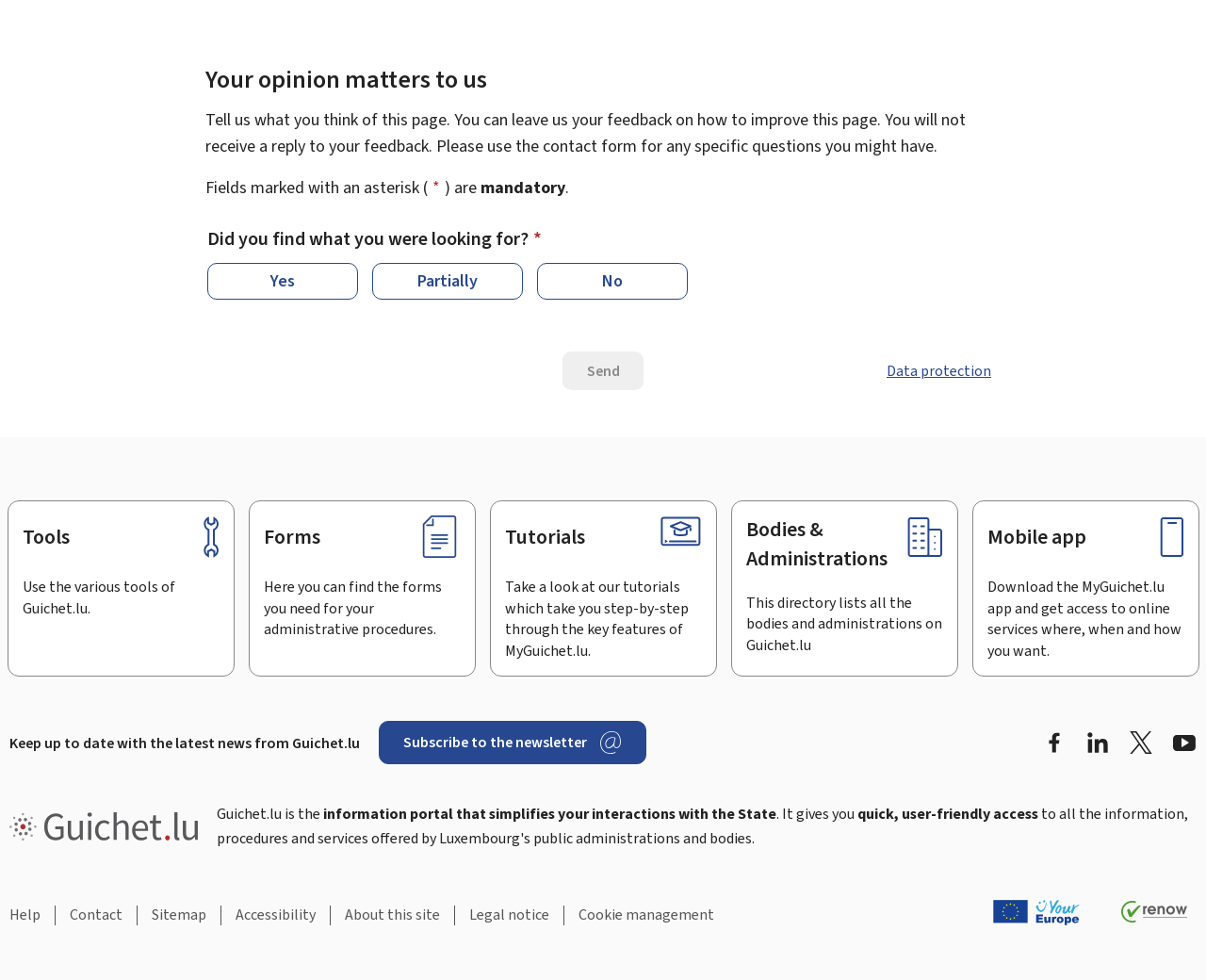Bounding box coordinates are specified in the format (top-left x, top-left y, bottom-right x, bottom-right y). All values are floating point numbers bounded between 0 and 1. Please provide the bounding box coordinate of the region this sentence describes: About this site

[0.274, 0.924, 0.377, 0.944]